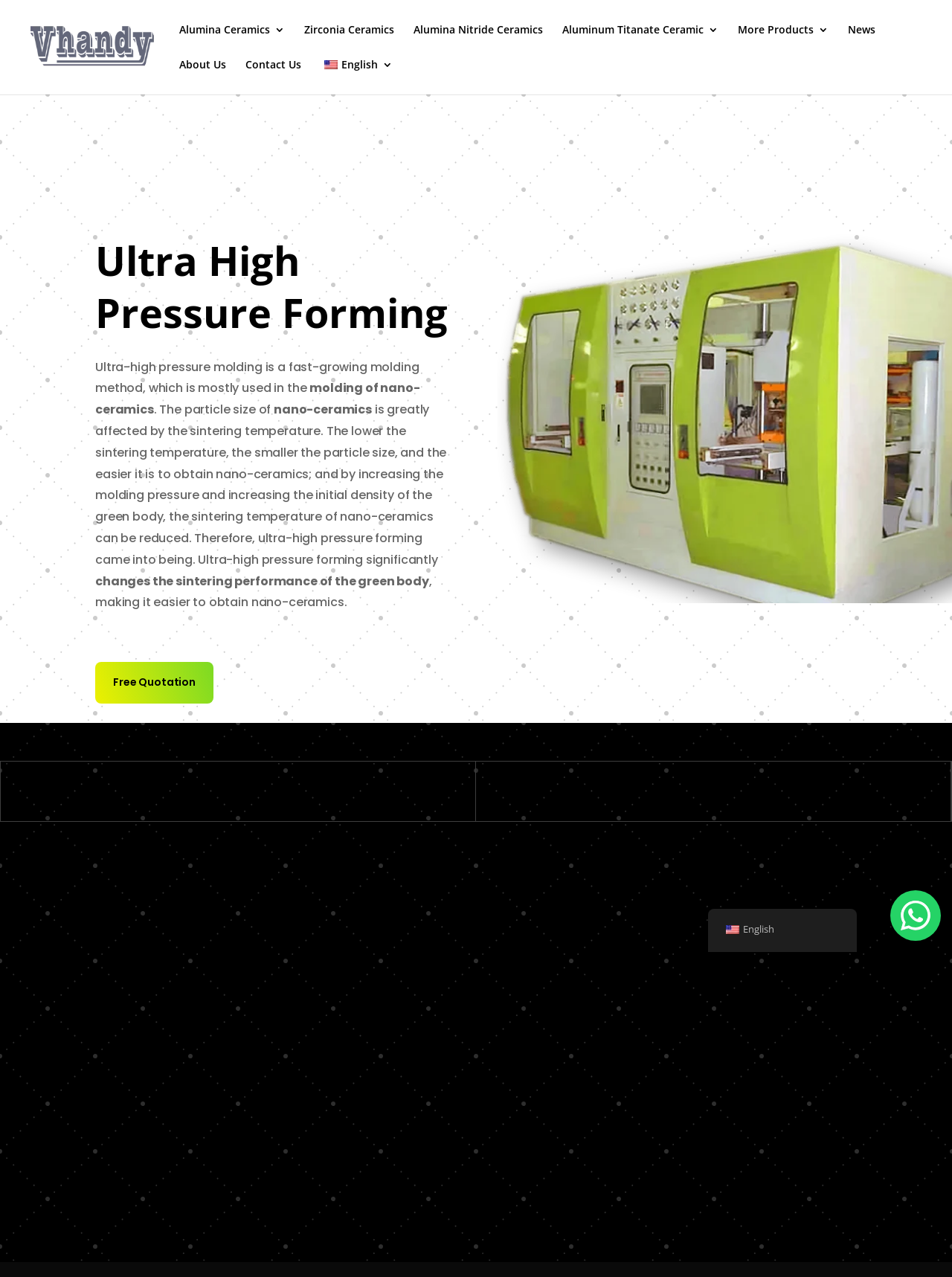Given the following UI element description: "Alumina Nitride Ceramics", find the bounding box coordinates in the webpage screenshot.

[0.434, 0.019, 0.57, 0.047]